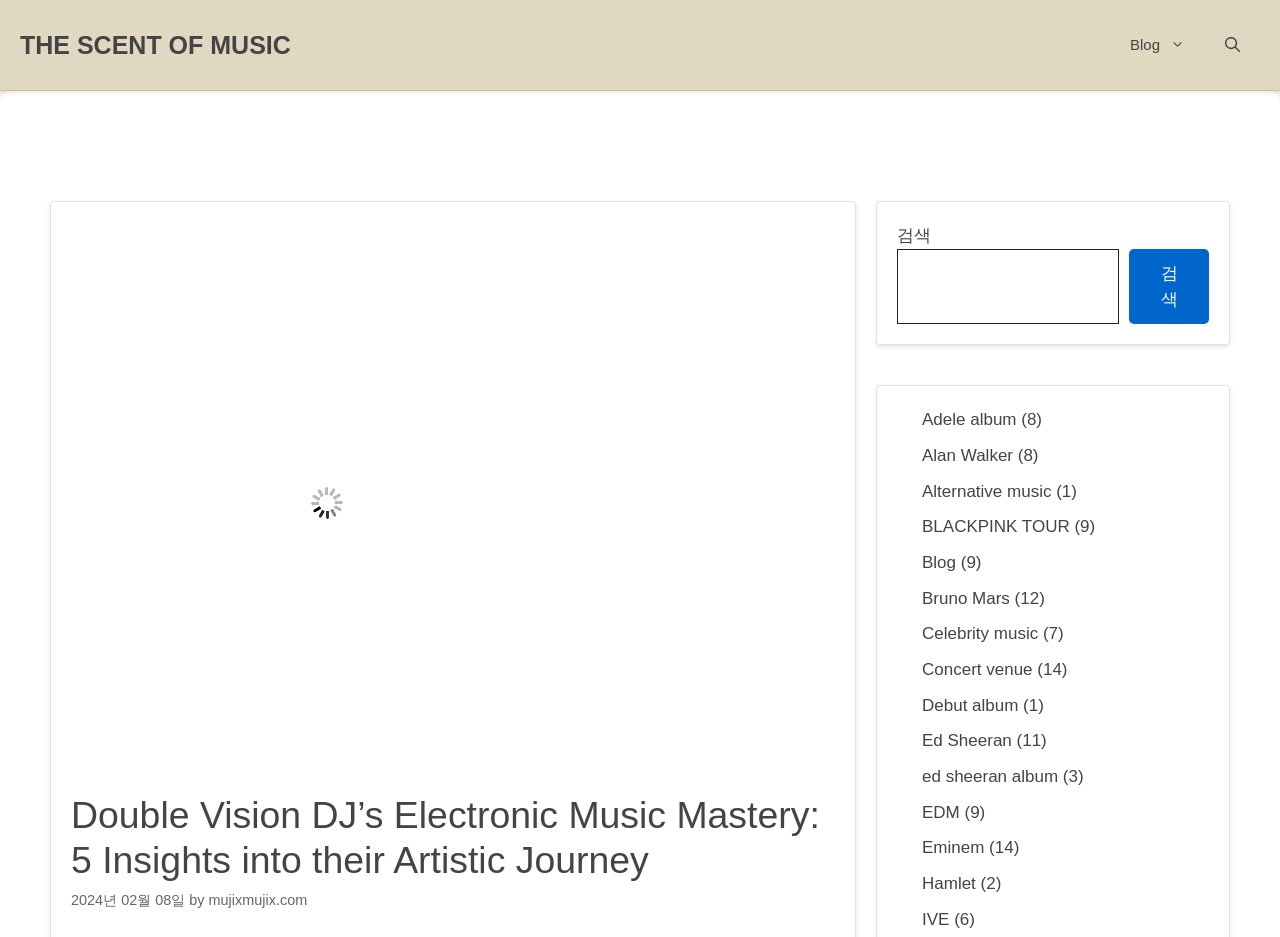Provide a comprehensive caption for the webpage.

The webpage is about Double Vision DJ's Electronic Music Mastery, with a focus on their artistic journey. At the top, there is a banner that spans the entire width of the page. Below the banner, there is a navigation menu on the right side, which includes links to the blog and a search button. On the left side, there is a large image with a caption "Mastering the Beats: Inside the World of Double Vision DJ".

The main content area is divided into two sections. The top section has a heading that reads "Double Vision DJ’s Electronic Music Mastery: 5 Insights into their Artistic Journey", followed by a time stamp and the author's name. Below the heading, there is a block of text that is not specified.

The bottom section is a list of links to various music-related topics, including album titles, artist names, and music genres. Each link is accompanied by a number in parentheses, which may indicate the number of related articles or posts. The links are arranged in a grid-like pattern, with multiple columns and rows. There are 15 links in total, covering a range of topics from Adele's album to Eminem's music.

On the right side of the page, there is a complementary section that contains a search box and a button. The search box is labeled "검색", which means "search" in Korean.